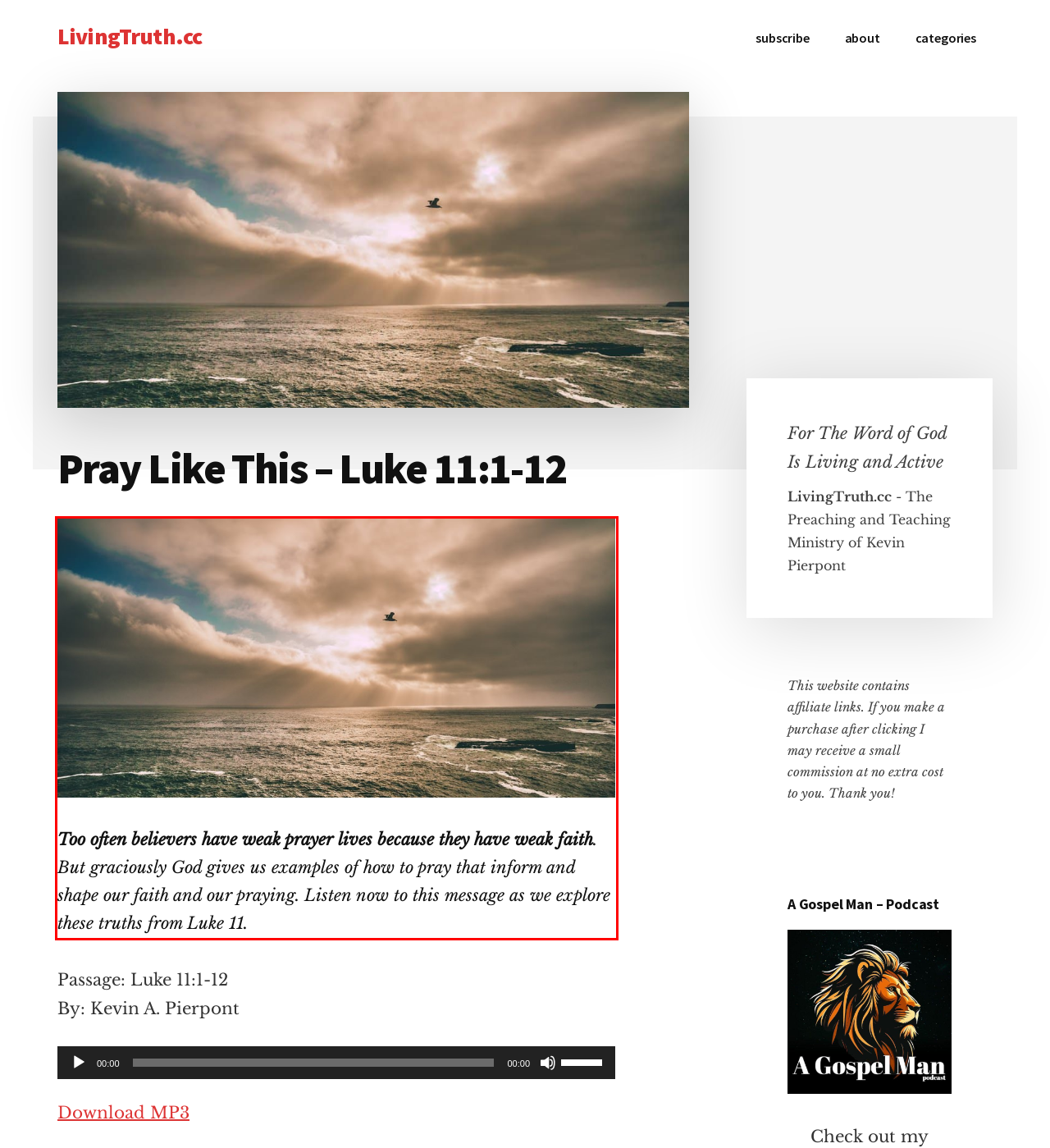Examine the screenshot of the webpage, locate the red bounding box, and generate the text contained within it.

Too often believers have weak prayer lives because they have weak faith. But graciously God gives us examples of how to pray that inform and shape our faith and our praying. Listen now to this message as we explore these truths from Luke 11.